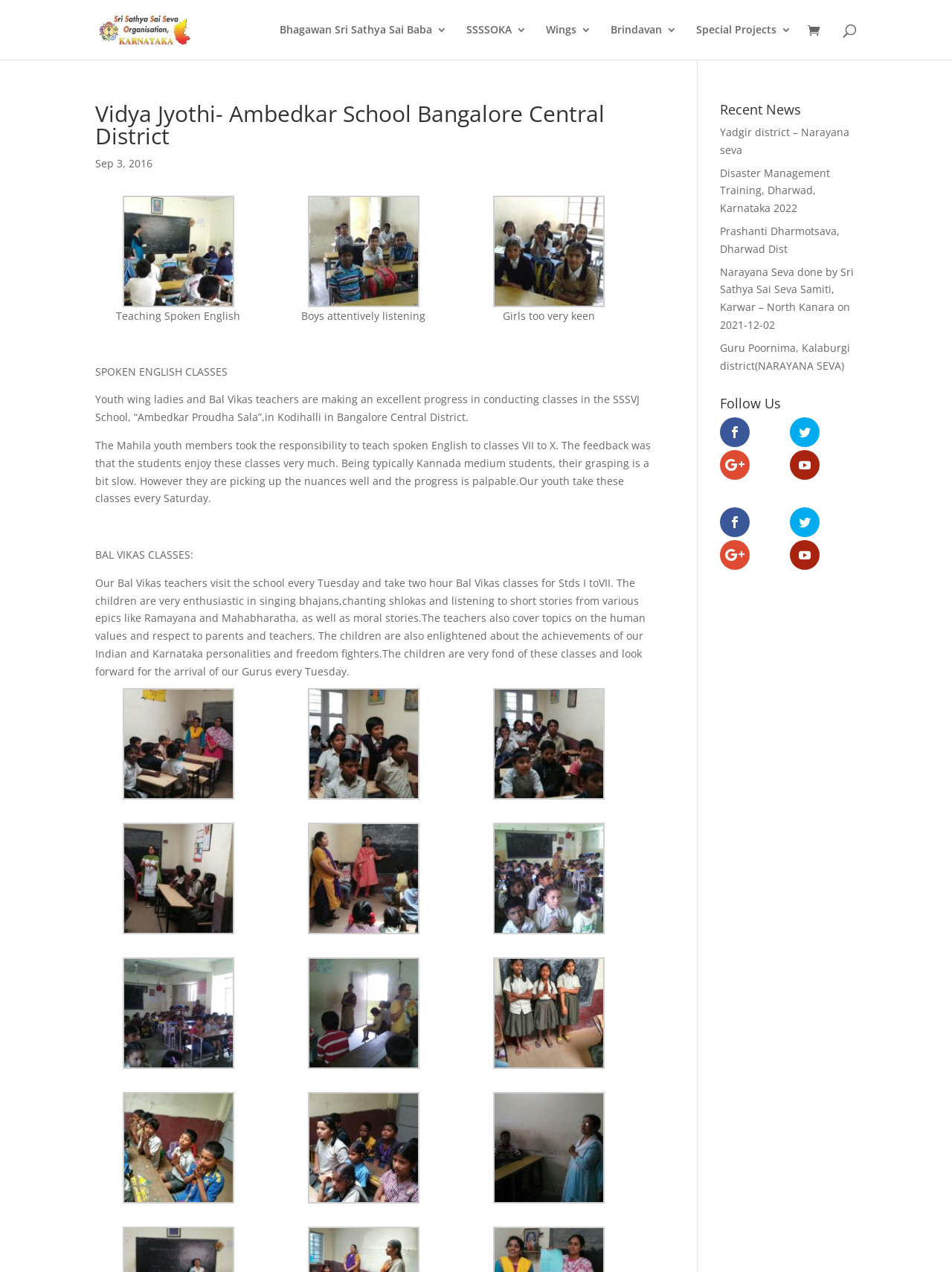Can you provide the bounding box coordinates for the element that should be clicked to implement the instruction: "Follow us on Facebook"?

[0.756, 0.328, 0.827, 0.352]